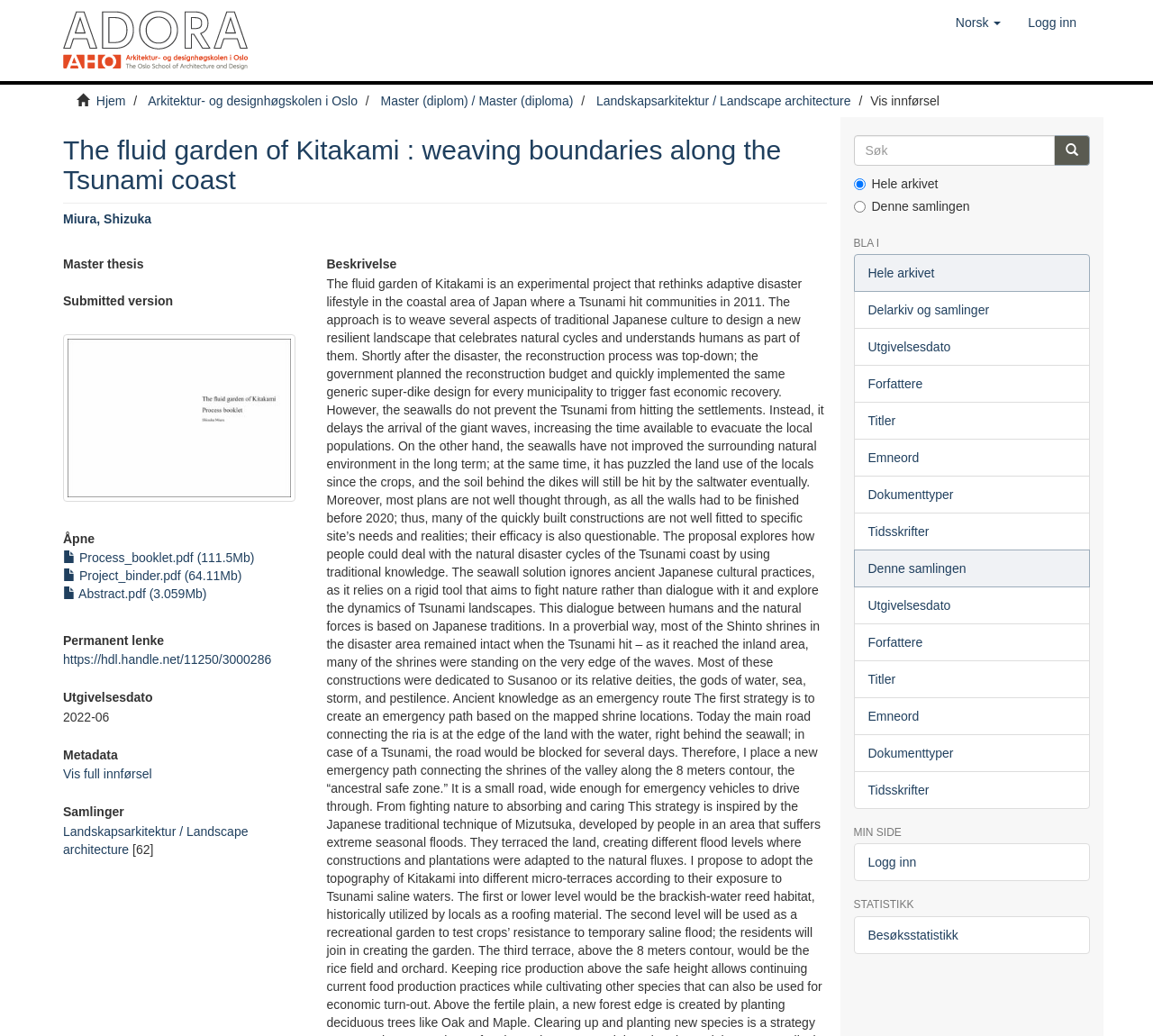Highlight the bounding box coordinates of the element you need to click to perform the following instruction: "Click the 'Åpne' button."

[0.055, 0.514, 0.26, 0.527]